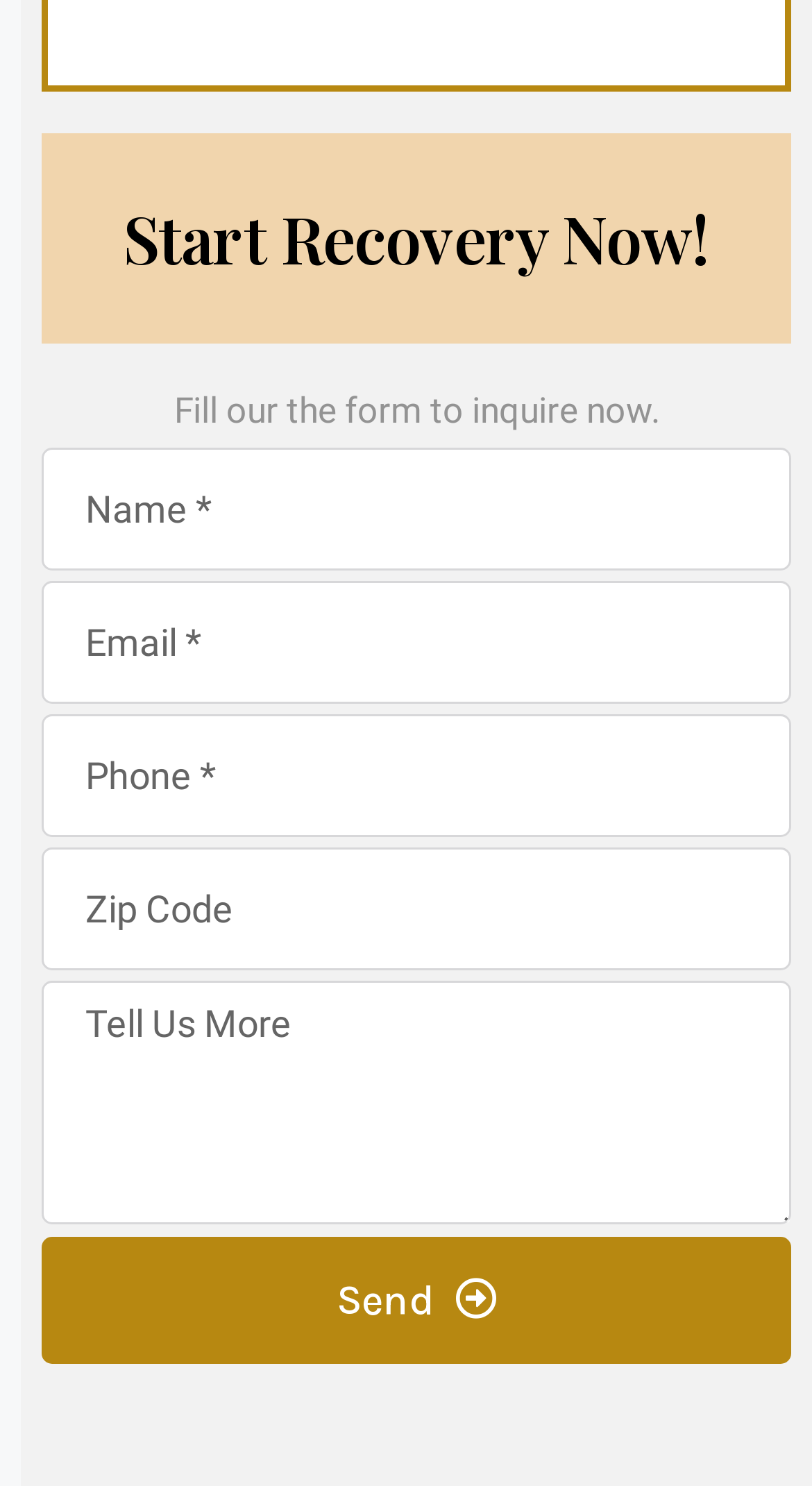Using the provided element description, identify the bounding box coordinates as (top-left x, top-left y, bottom-right x, bottom-right y). Ensure all values are between 0 and 1. Description: name="form_fields[name]" placeholder="Name *"

[0.051, 0.302, 0.974, 0.384]